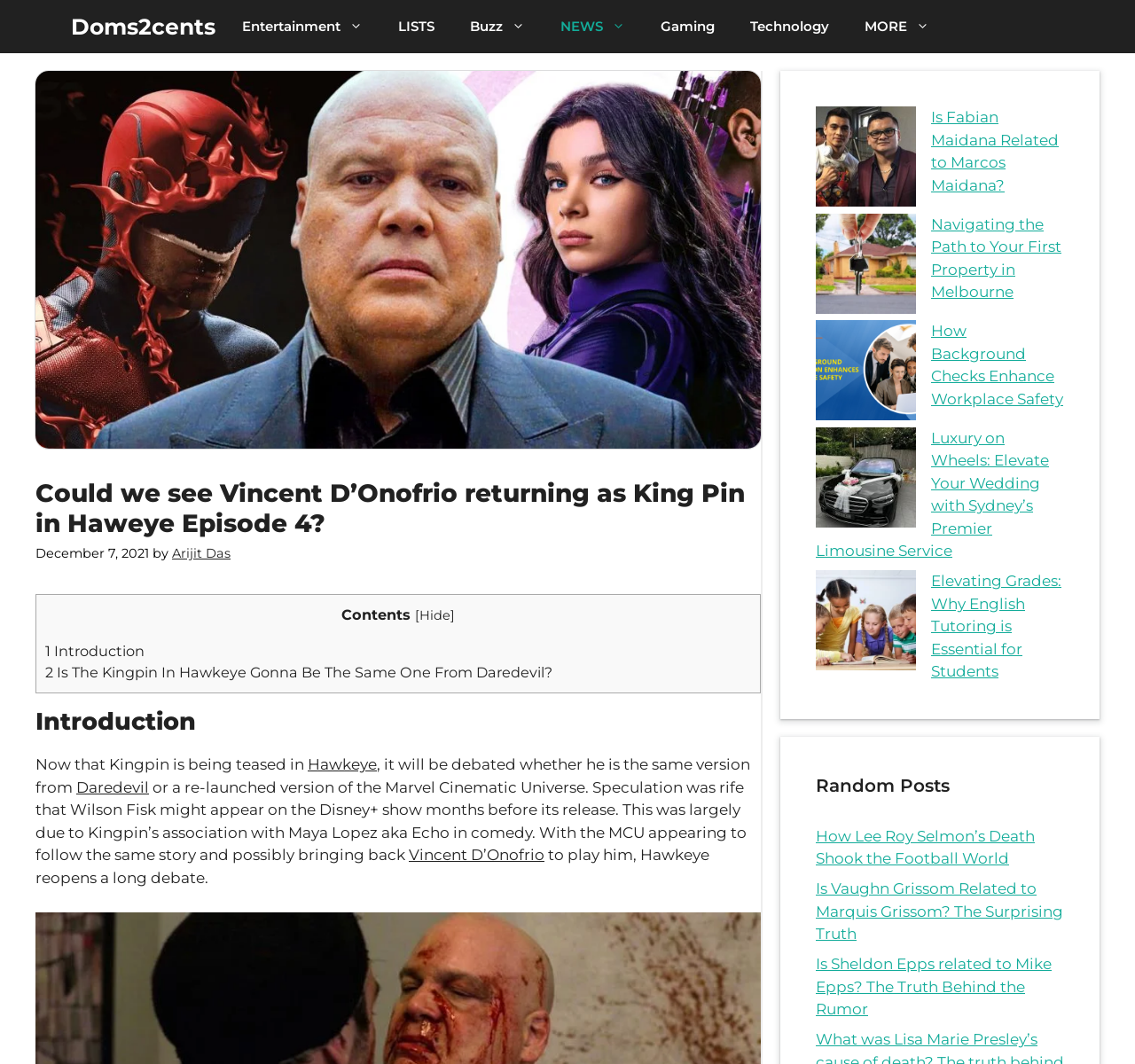Please examine the image and answer the question with a detailed explanation:
What is the date of the article?

The date of the article can be found in the header section of the webpage, where it is written 'December 7, 2021' next to the author's name.